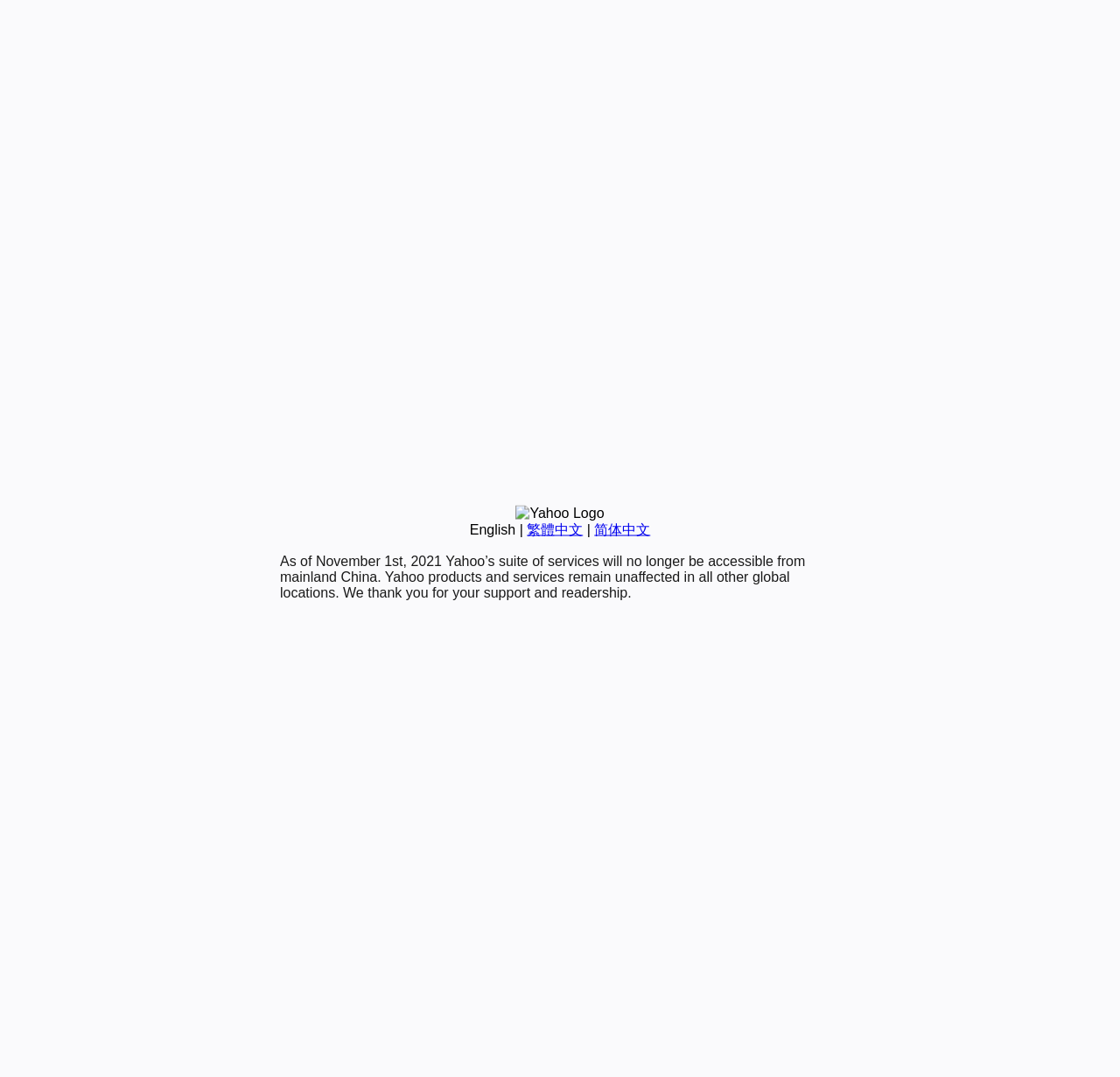Based on the description "Read more", find the bounding box of the specified UI element.

None